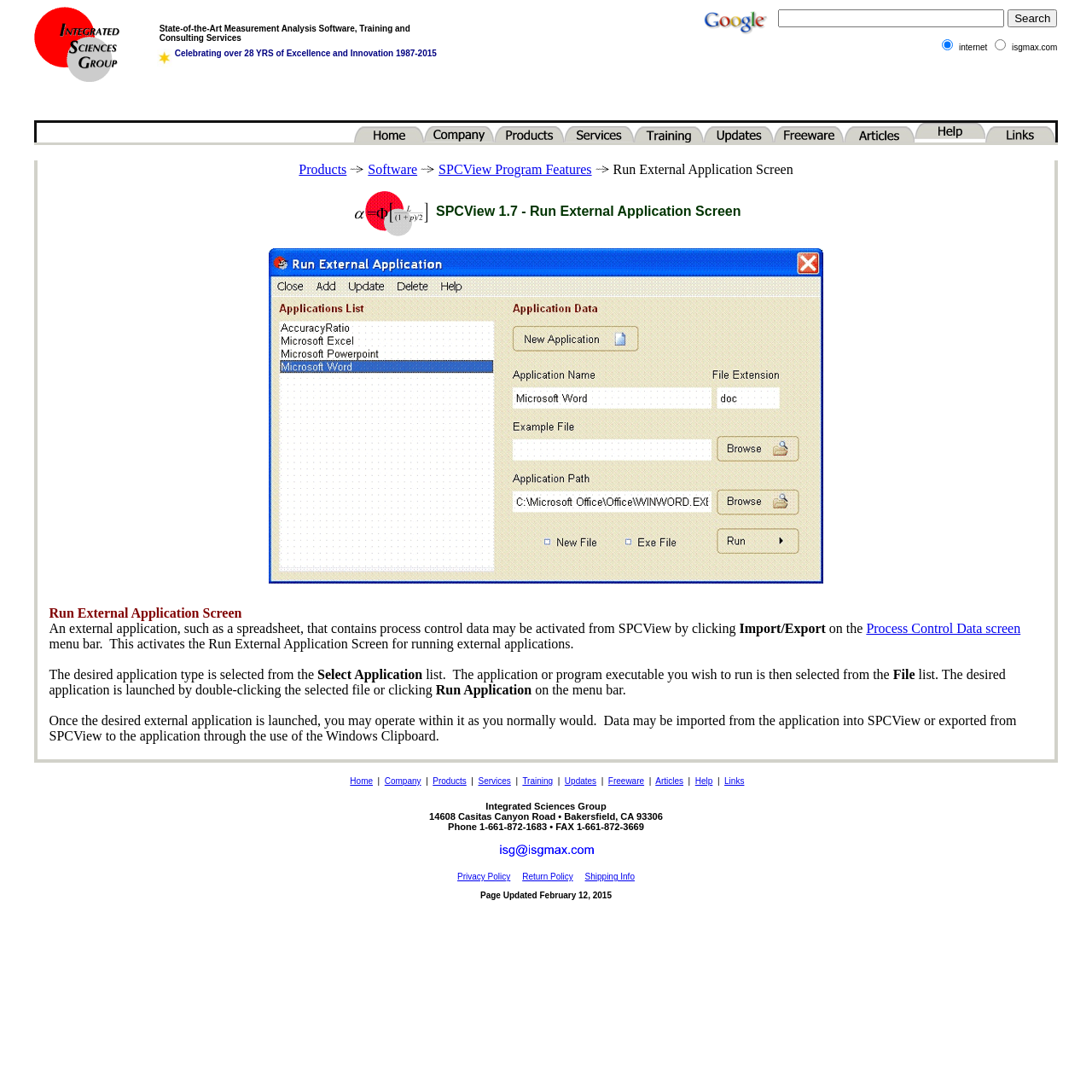Identify the bounding box coordinates of the element to click to follow this instruction: 'Enter search keywords'. Ensure the coordinates are four float values between 0 and 1, provided as [left, top, right, bottom].

[0.713, 0.009, 0.92, 0.025]